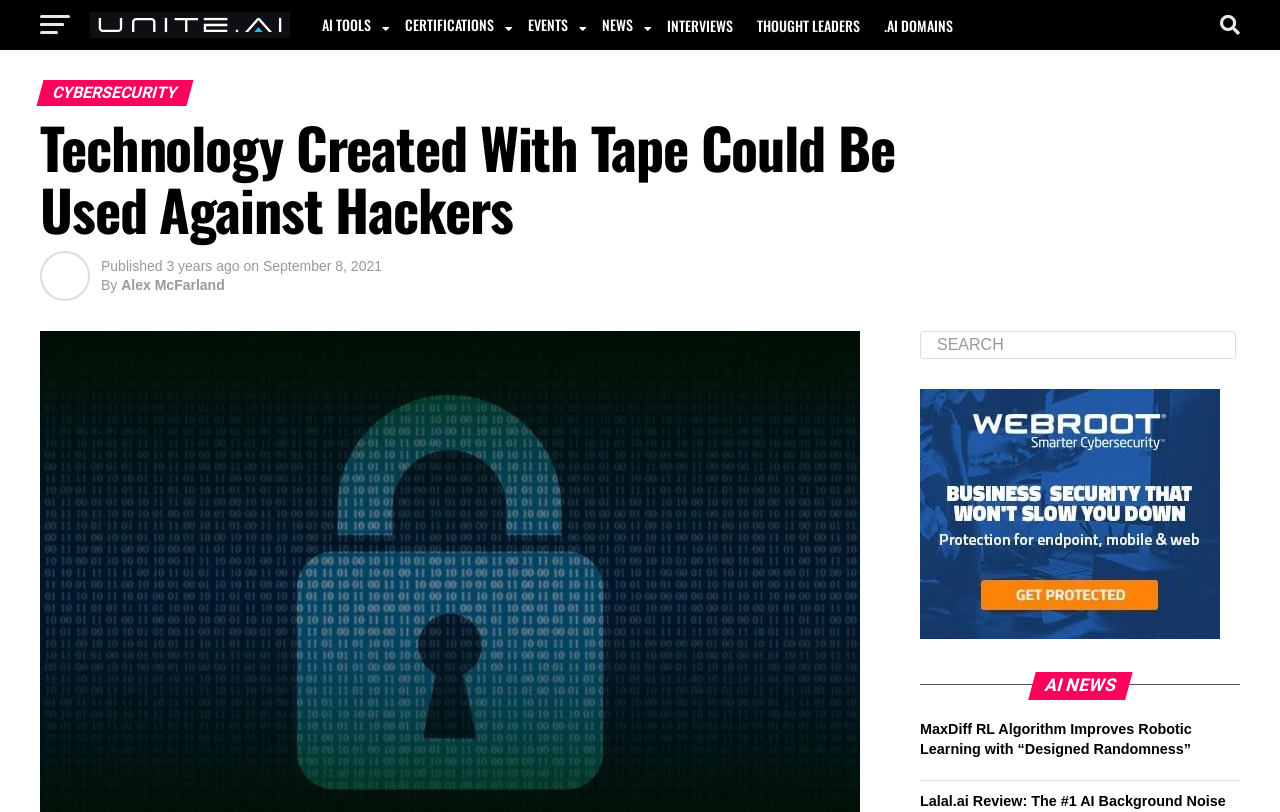Using the given element description, provide the bounding box coordinates (top-left x, top-left y, bottom-right x, bottom-right y) for the corresponding UI element in the screenshot: Phone: (833) 939-1776

None